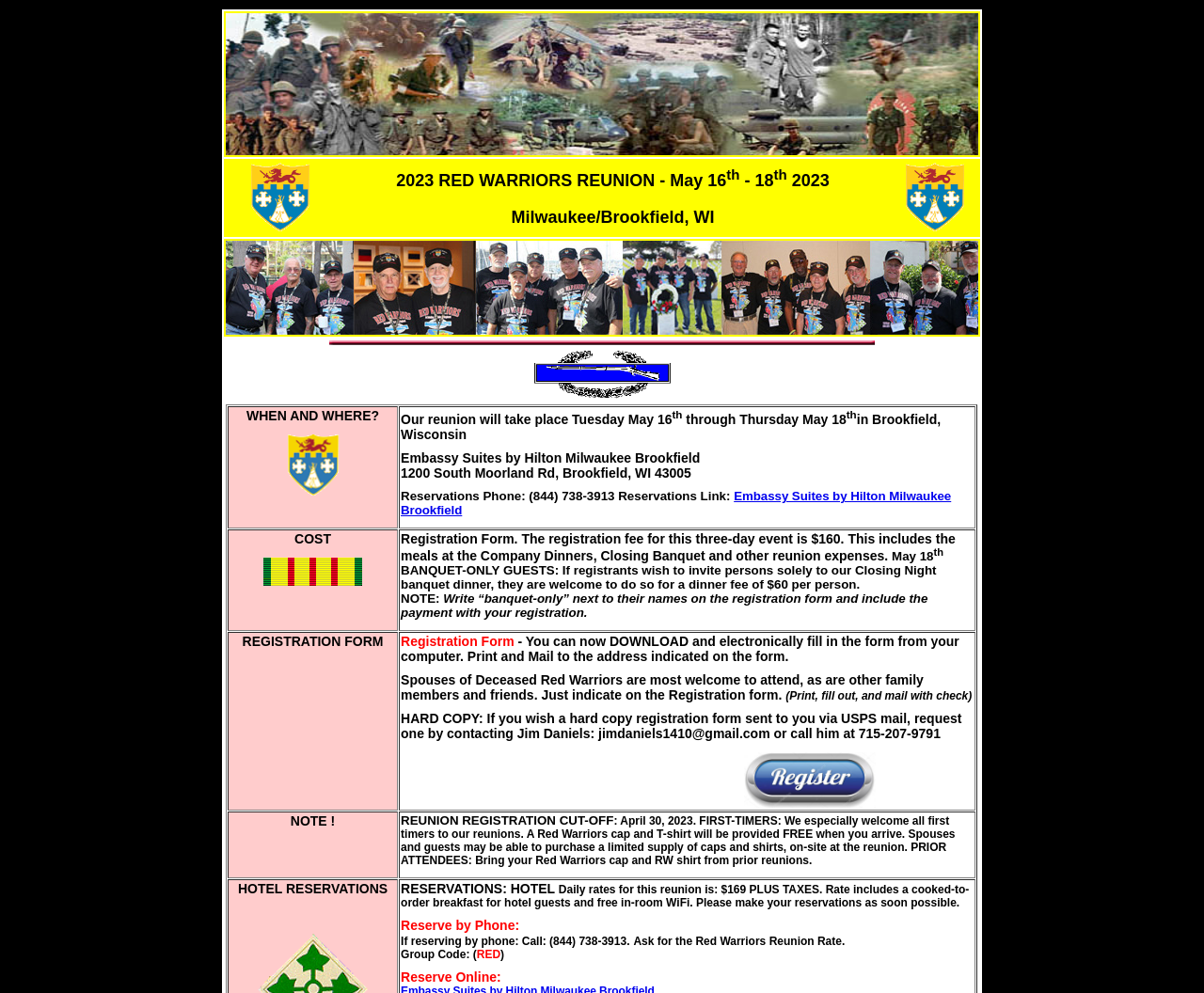What is the name of the reunion?
Please answer the question with a detailed and comprehensive explanation.

The name of the reunion can be found in the second row of the webpage, where it is written in a heading element as '2023 RED WARRIORS REUNION - May 16th - 18th 2023 Milwaukee/Brookfield, WI'.